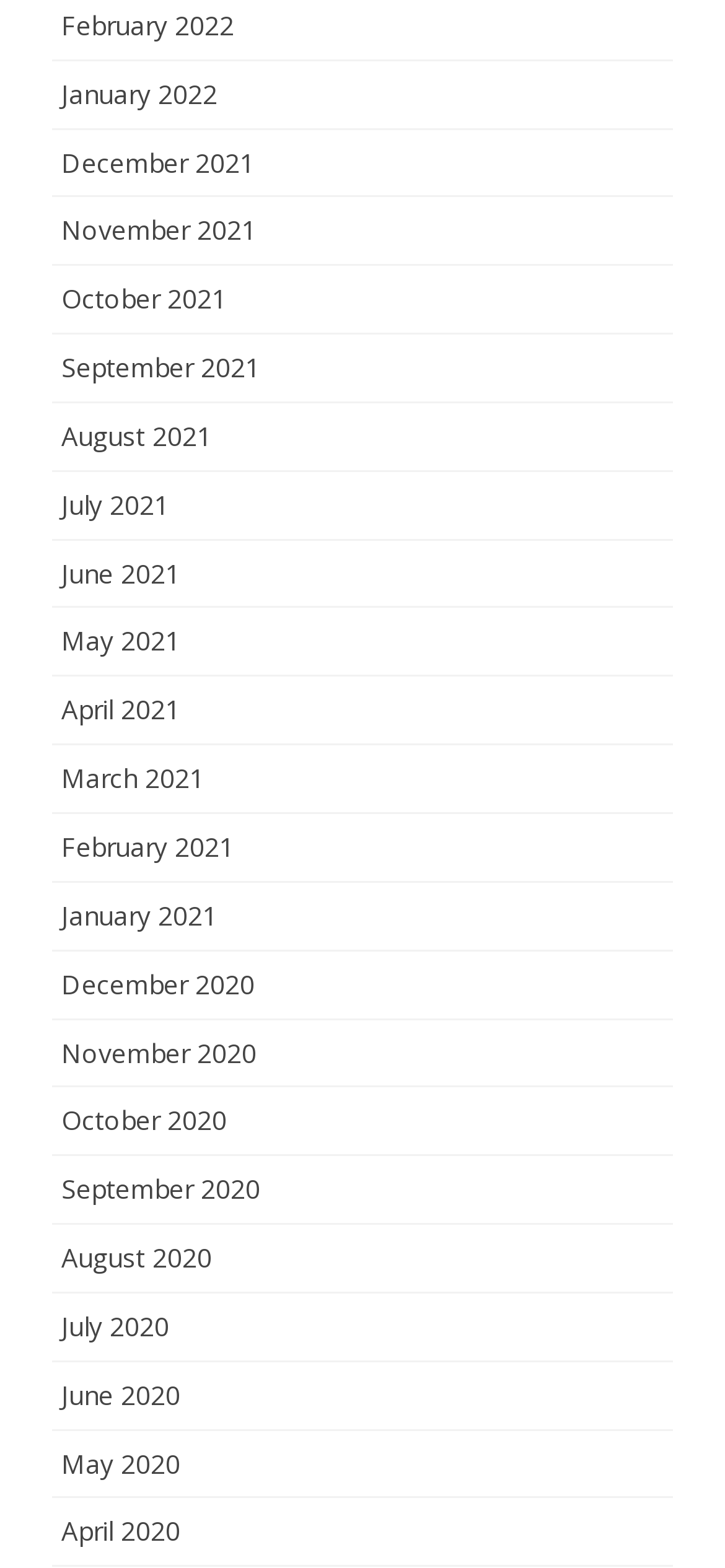Identify the bounding box coordinates of the clickable region to carry out the given instruction: "view December 2020".

[0.085, 0.616, 0.351, 0.639]